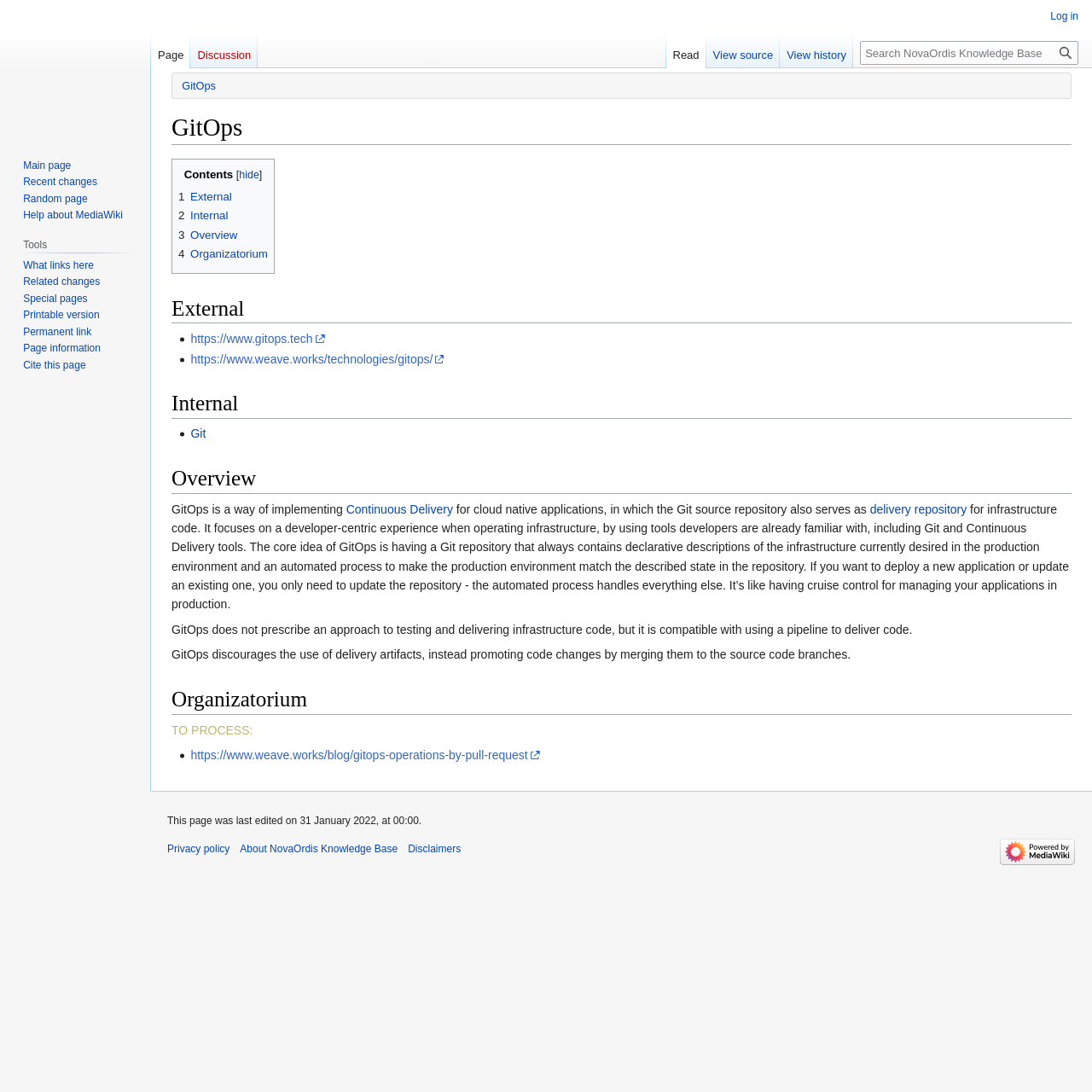How many links are there in the 'Contents' section?
Your answer should be a single word or phrase derived from the screenshot.

4